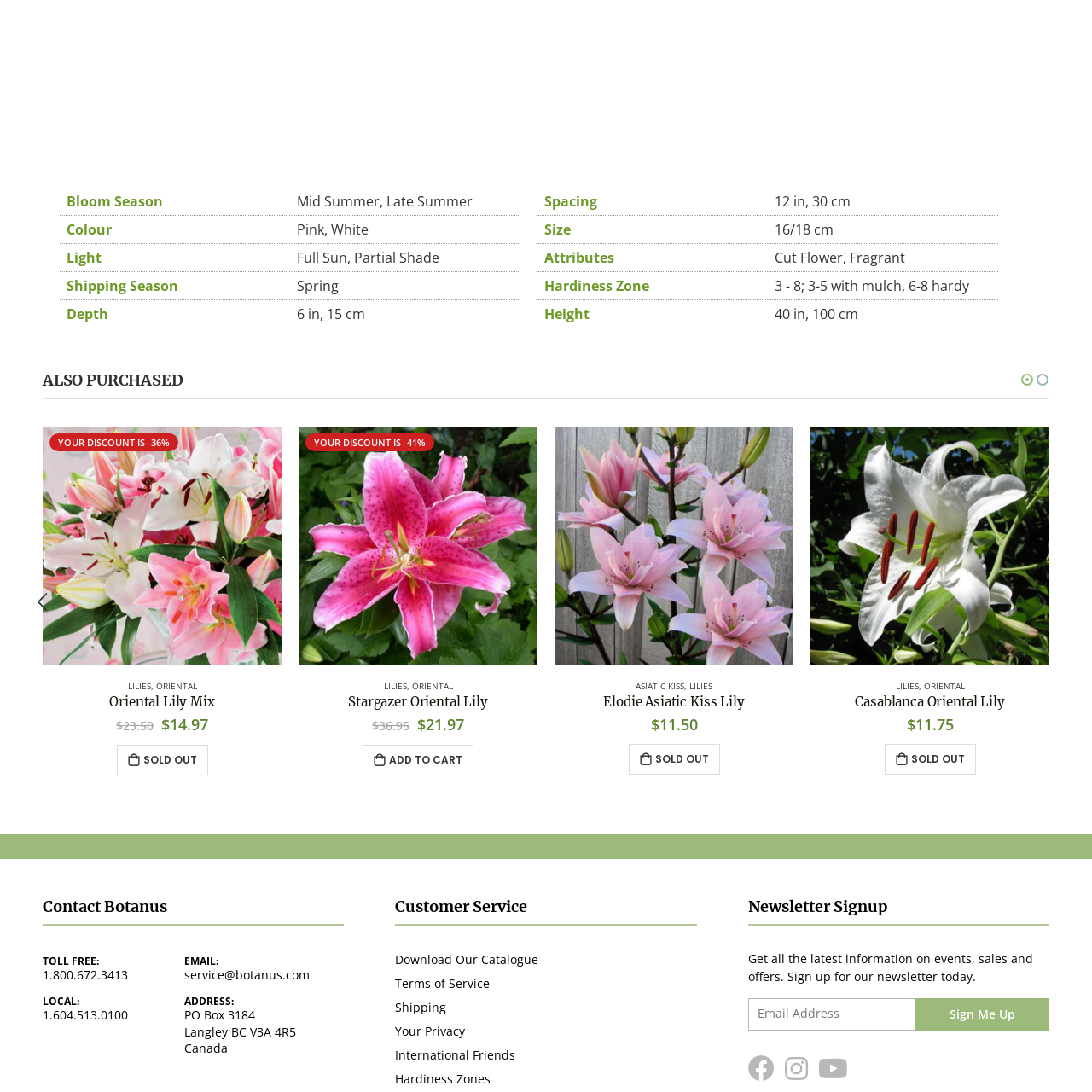Observe the image framed by the red bounding box and present a detailed answer to the following question, relying on the visual data provided: When is the best time to plant Oriental Lily Mix?

According to the caption, the Oriental Lily Mix thrives best when planted in mid to late summer, which suggests that this is the optimal time for planting.